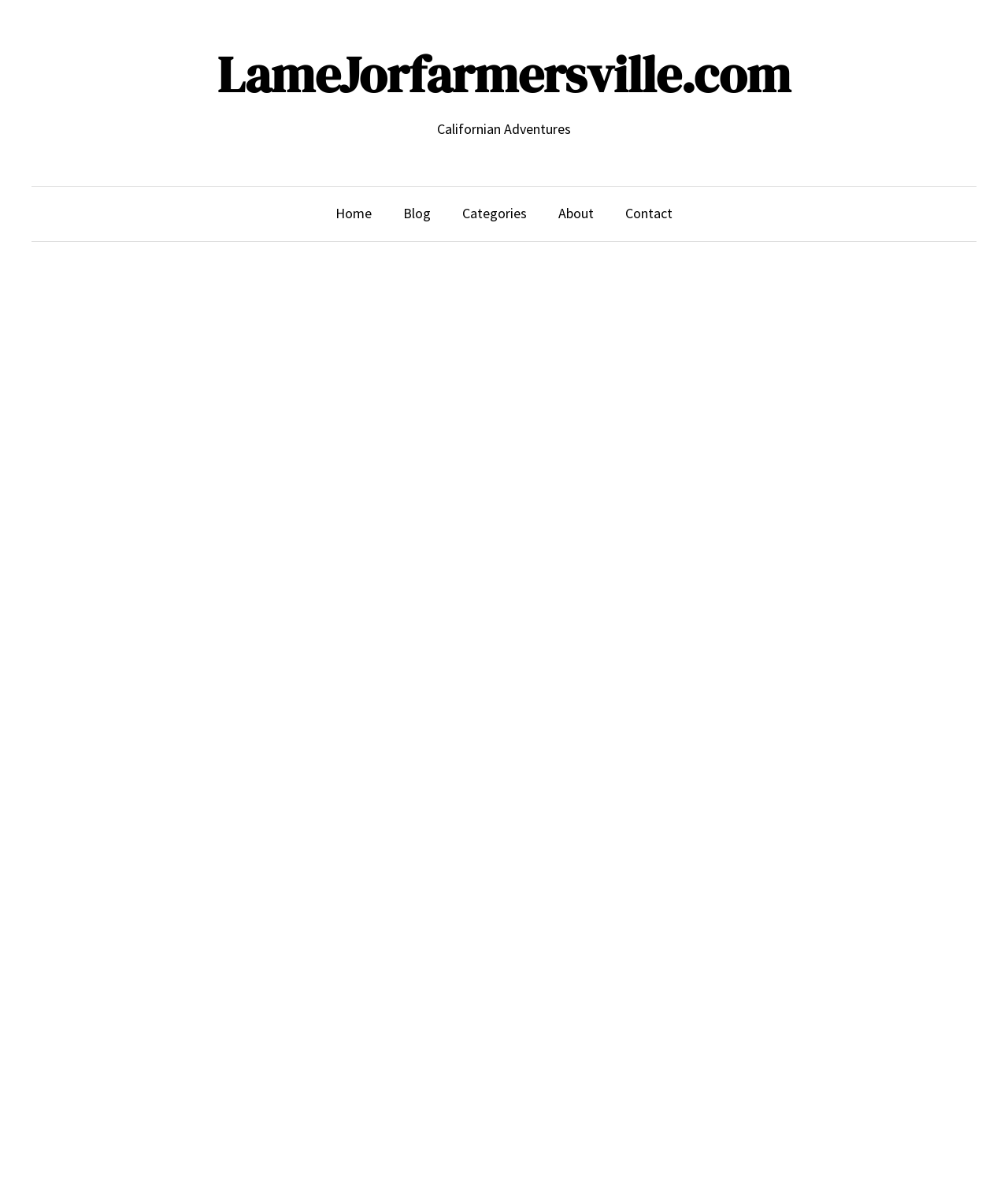What is the title of the blog post?
Examine the image and provide an in-depth answer to the question.

I determined the title of the blog post by looking at the heading element with the text 'How Many Inmates Are on Death Row in California?' which is located at the top of the webpage, below the menu section.